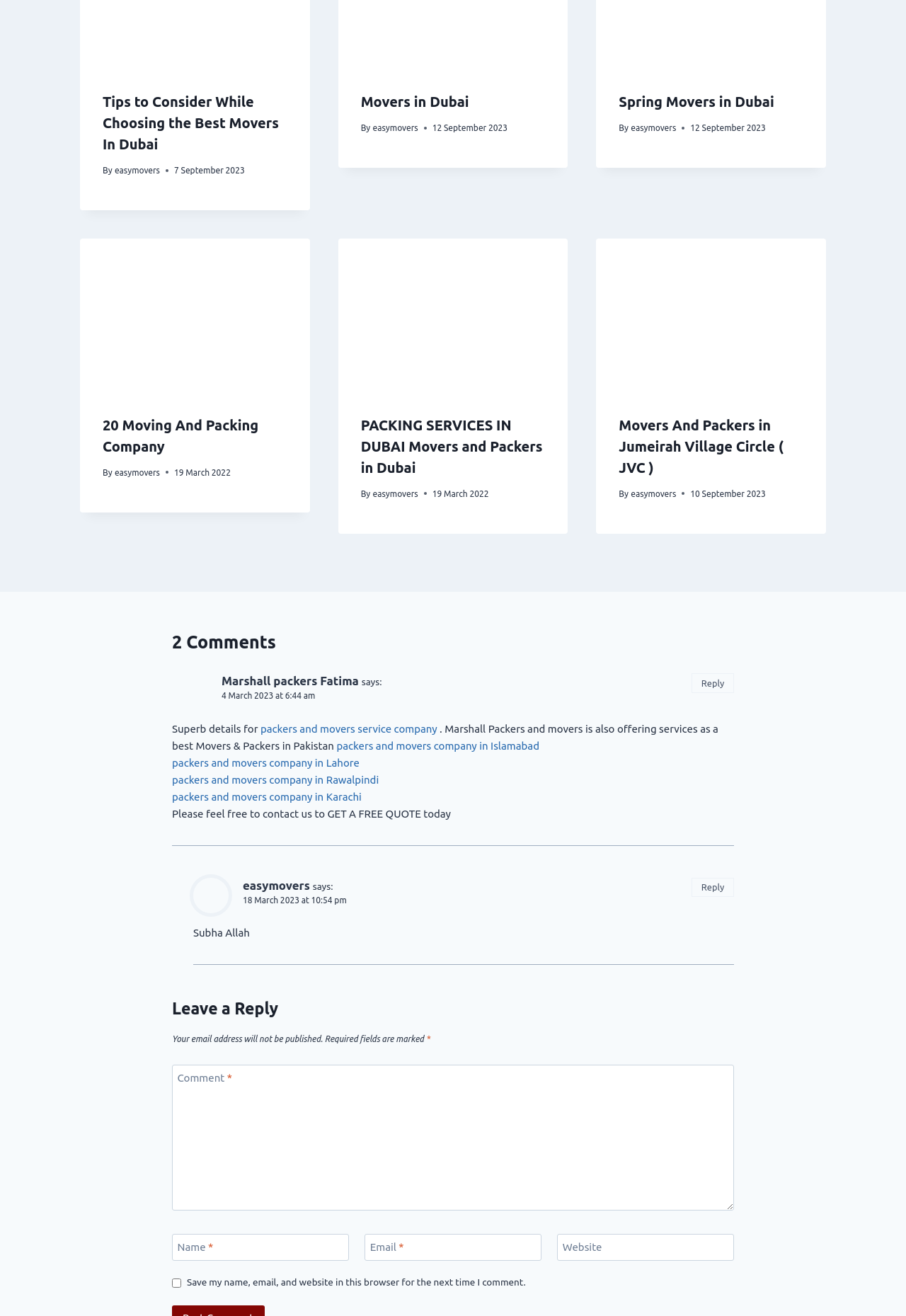Identify and provide the bounding box for the element described by: "Spring Movers in Dubai".

[0.683, 0.071, 0.854, 0.083]